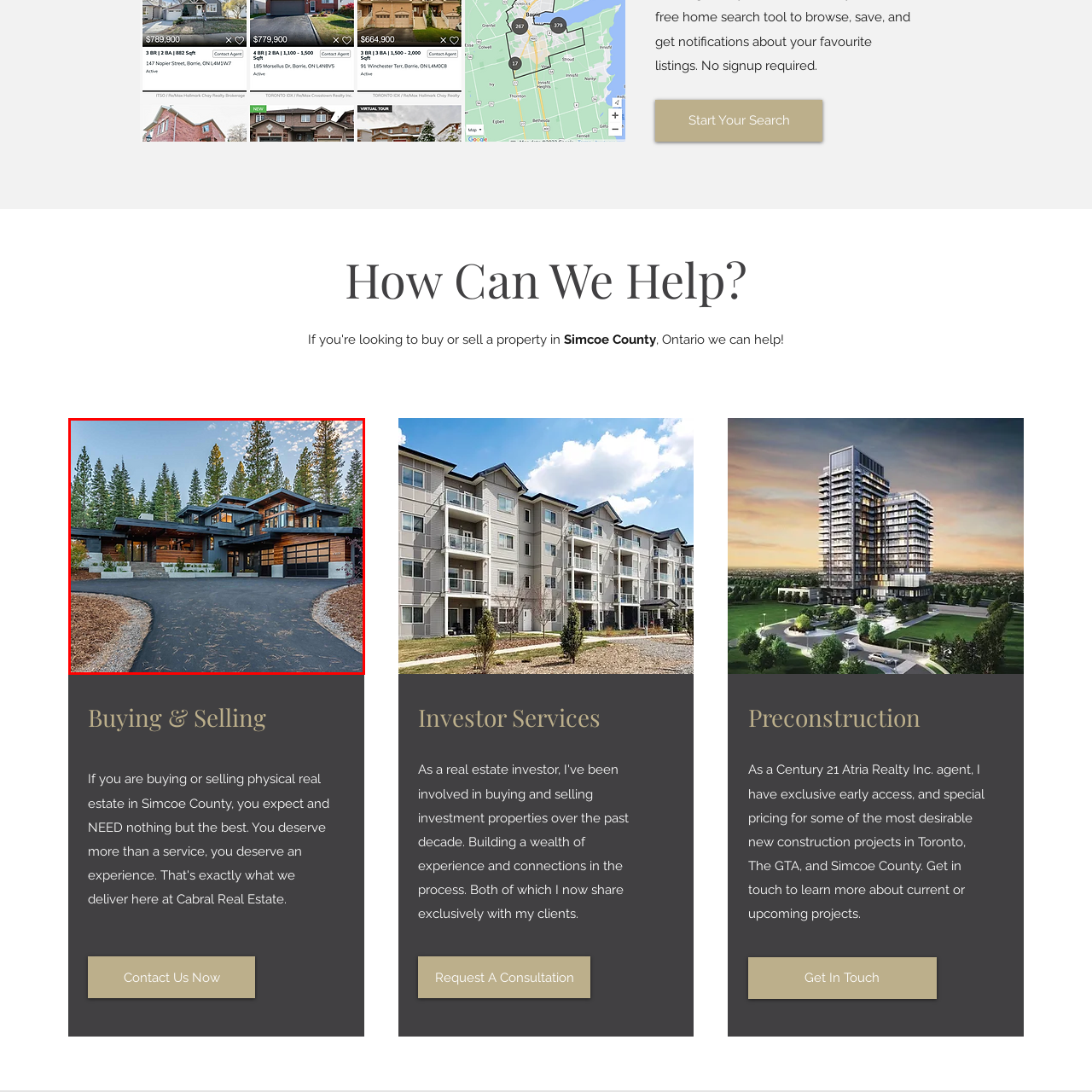Pay attention to the content inside the red bounding box and deliver a detailed answer to the following question based on the image's details: What is the purpose of the large windows?

The caption states that the large windows 'allow natural light to flood the interior while providing picturesque views of the surrounding forest', implying that their purpose is to bring in natural light and offer scenic views.